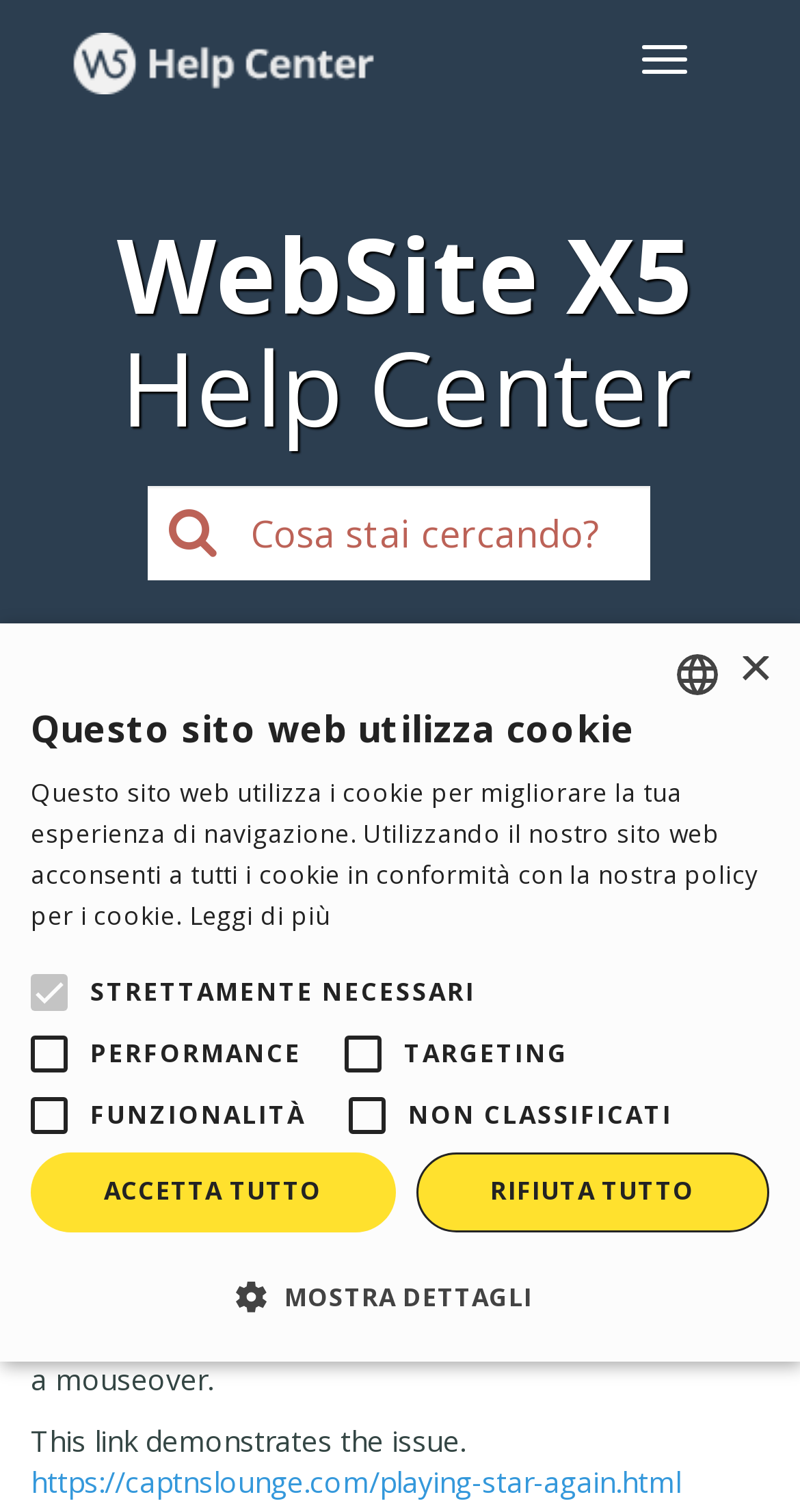What is the author of the article?
Look at the webpage screenshot and answer the question with a detailed explanation.

I found the author's name by looking at the text 'Autore:' and the link 'Nigel A.' next to it, which indicates that Nigel A. is the author of the article.